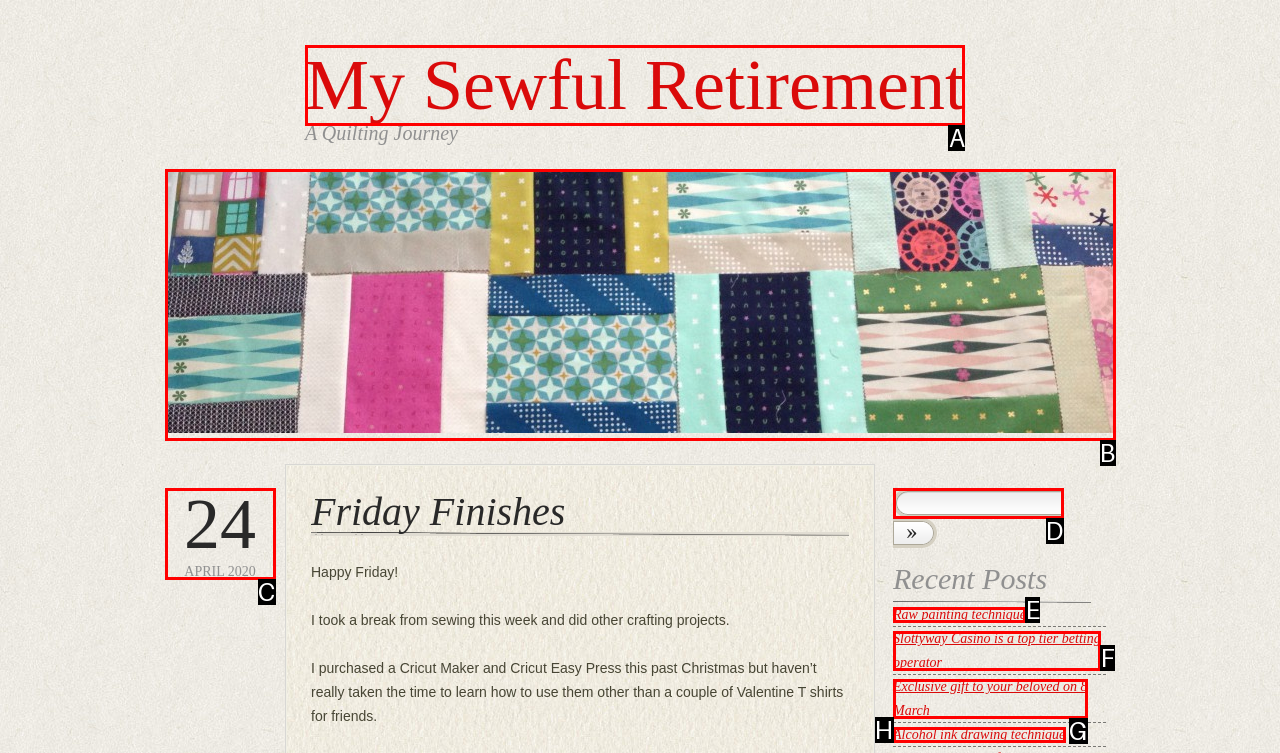What letter corresponds to the UI element described here: Raw painting technique
Reply with the letter from the options provided.

E